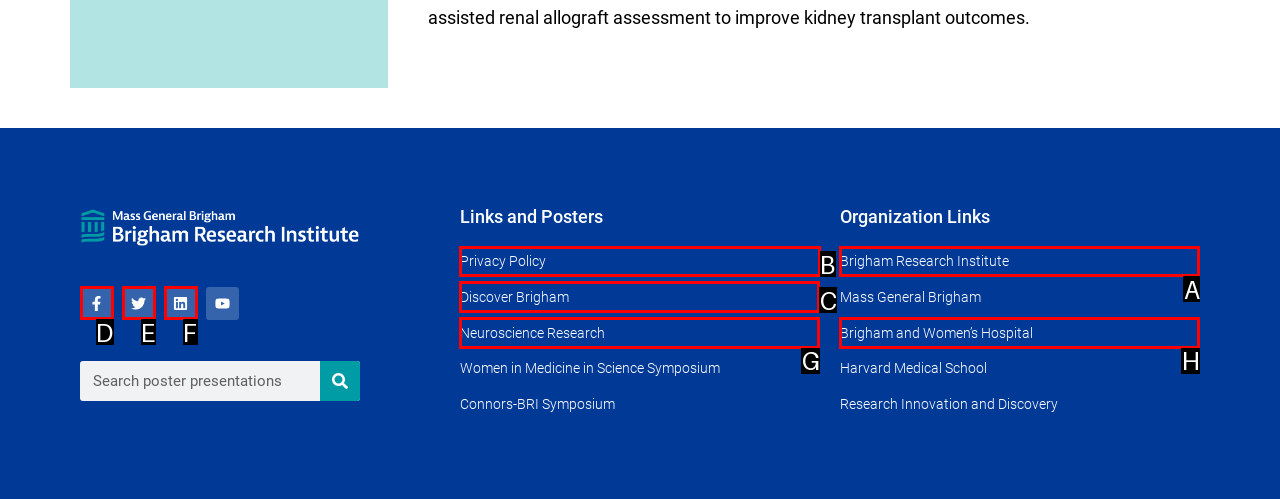For the instruction: Read Privacy Policy, determine the appropriate UI element to click from the given options. Respond with the letter corresponding to the correct choice.

B